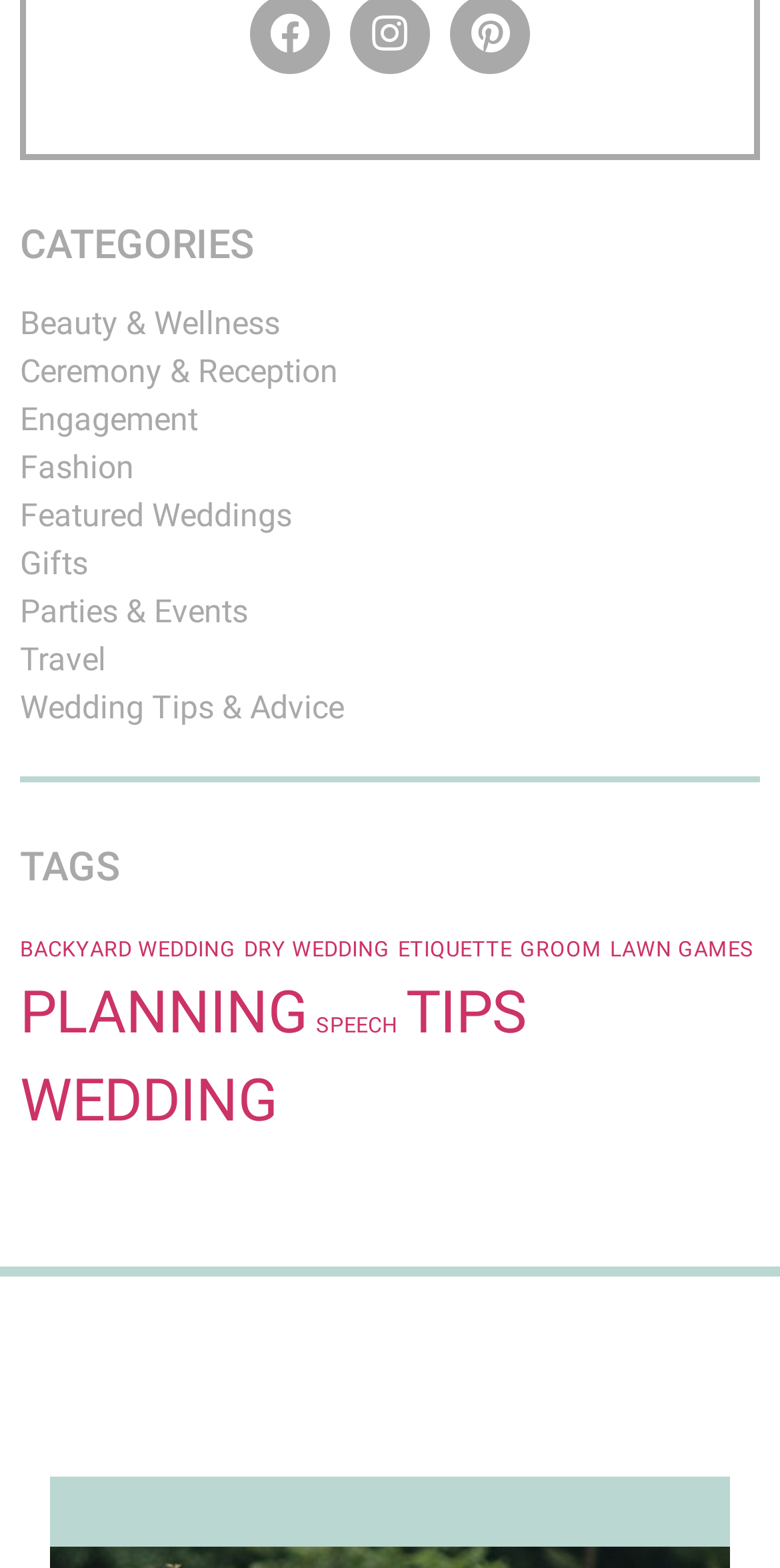Provide a brief response in the form of a single word or phrase:
How many items are related to 'planning'?

3